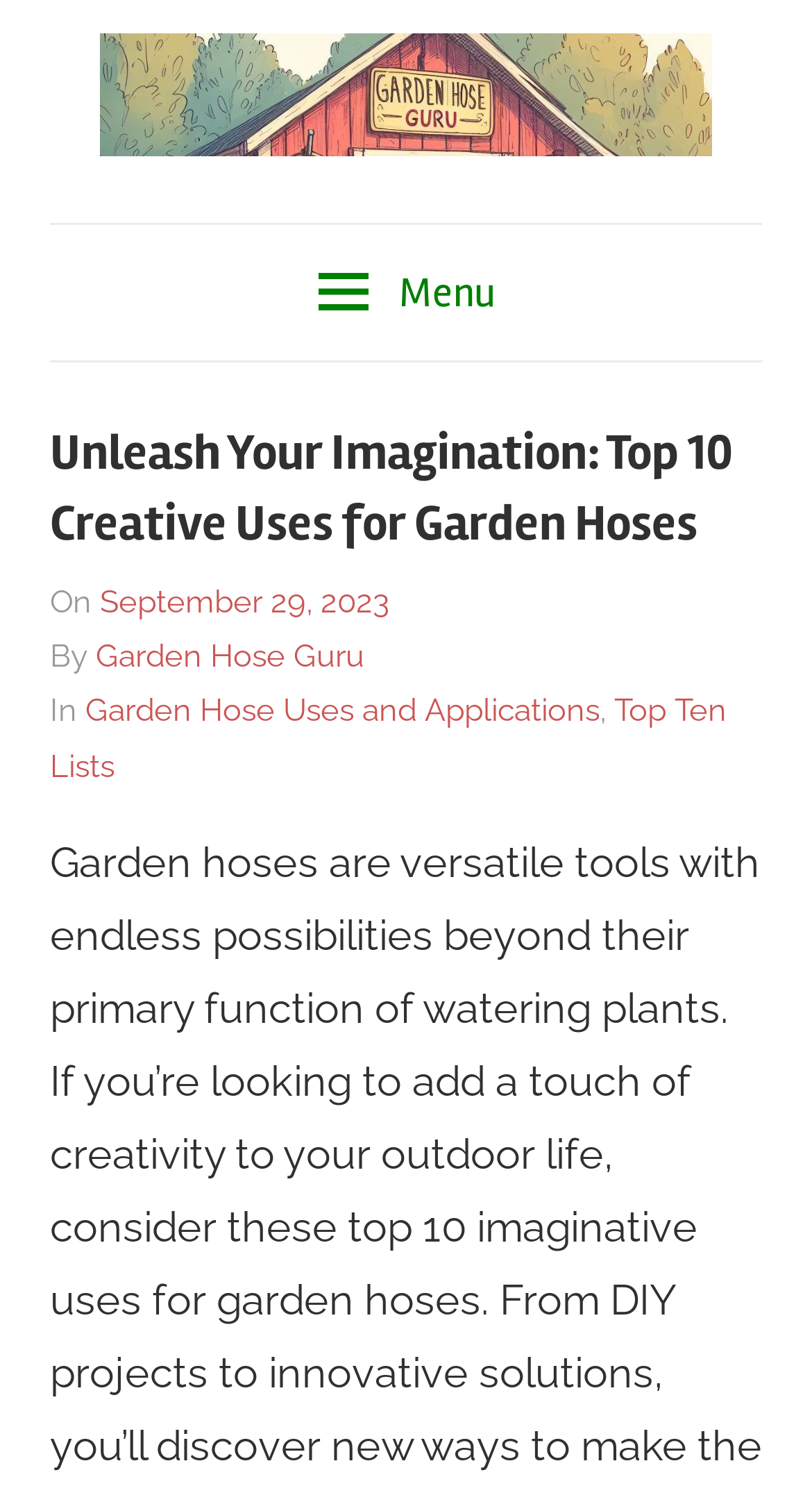Offer a detailed account of what is visible on the webpage.

The webpage is about creative uses for garden hoses, with a focus on the top 10 uses. At the top left, there is a logo of "Garden Hose Guru" which is an image and a link. Below the logo, there is a text "Your Go-To Hose Resource". To the right of the logo, there is a menu button labeled "Menu" which is not expanded.

Below the menu button, there is a header section that spans across the page. The header section contains the title "Unleash Your Imagination: Top 10 Creative Uses for Garden Hoses" which is a heading. Below the title, there is a text "On" followed by a link to the date "September 29, 2023". To the right of the date, there is a text "By" followed by a link to "Garden Hose Guru". Further down, there is a text "In" followed by a link to "Garden Hose Uses and Applications", a comma, and then a link to "Top Ten Lists".

There are no other images on the page besides the logo. The overall structure of the page is organized, with clear headings and concise text.